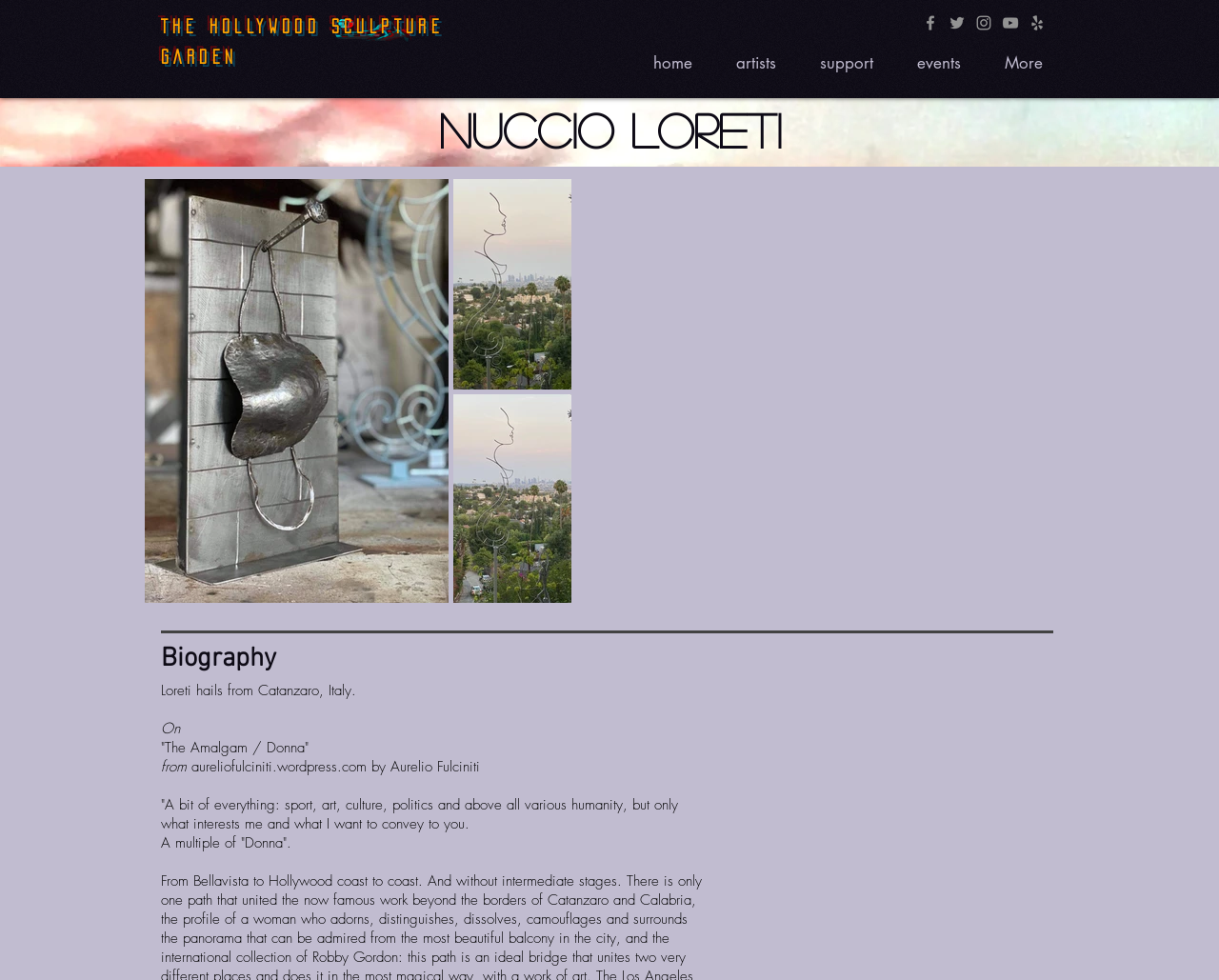Pinpoint the bounding box coordinates of the area that must be clicked to complete this instruction: "Click the link to Mountains and Sun".

[0.276, 0.018, 0.338, 0.043]